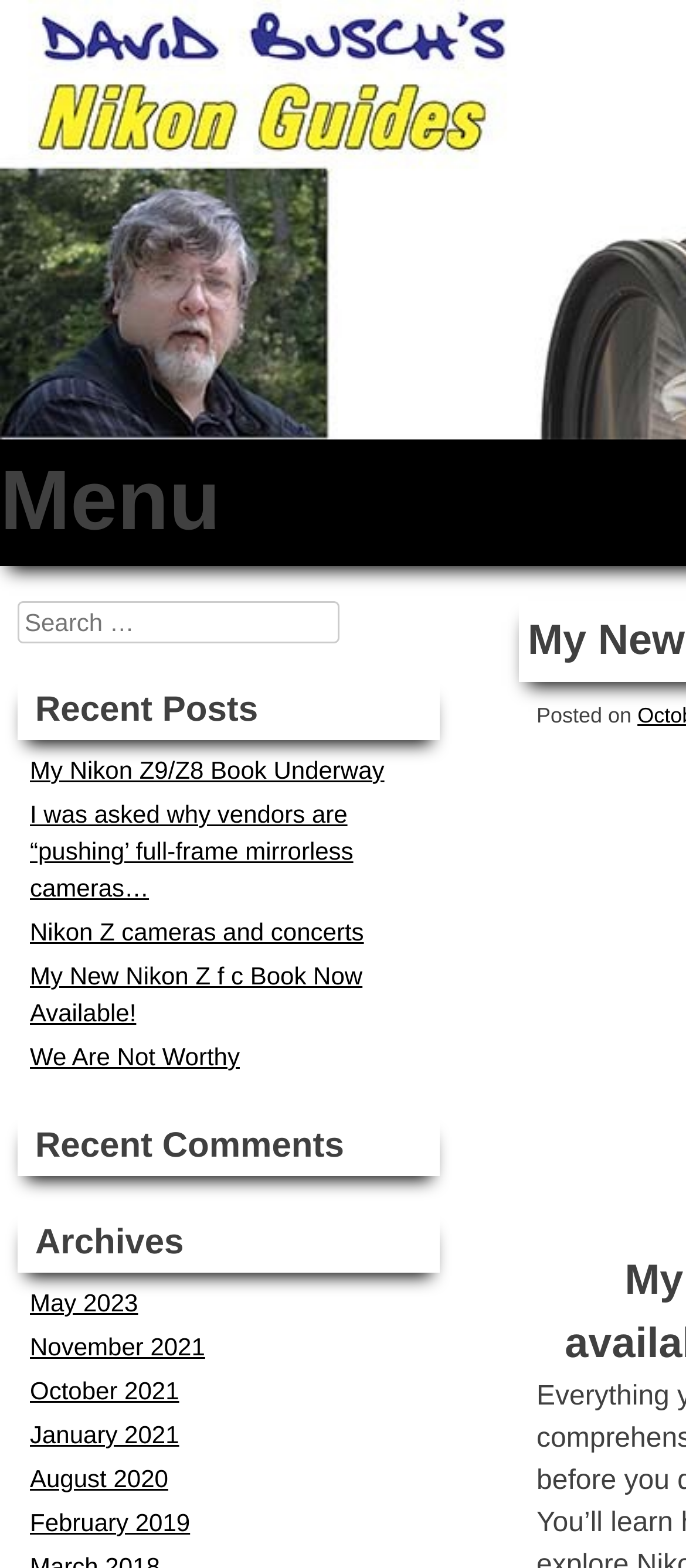Please provide a brief answer to the question using only one word or phrase: 
How many months are listed under 'Archives'?

5